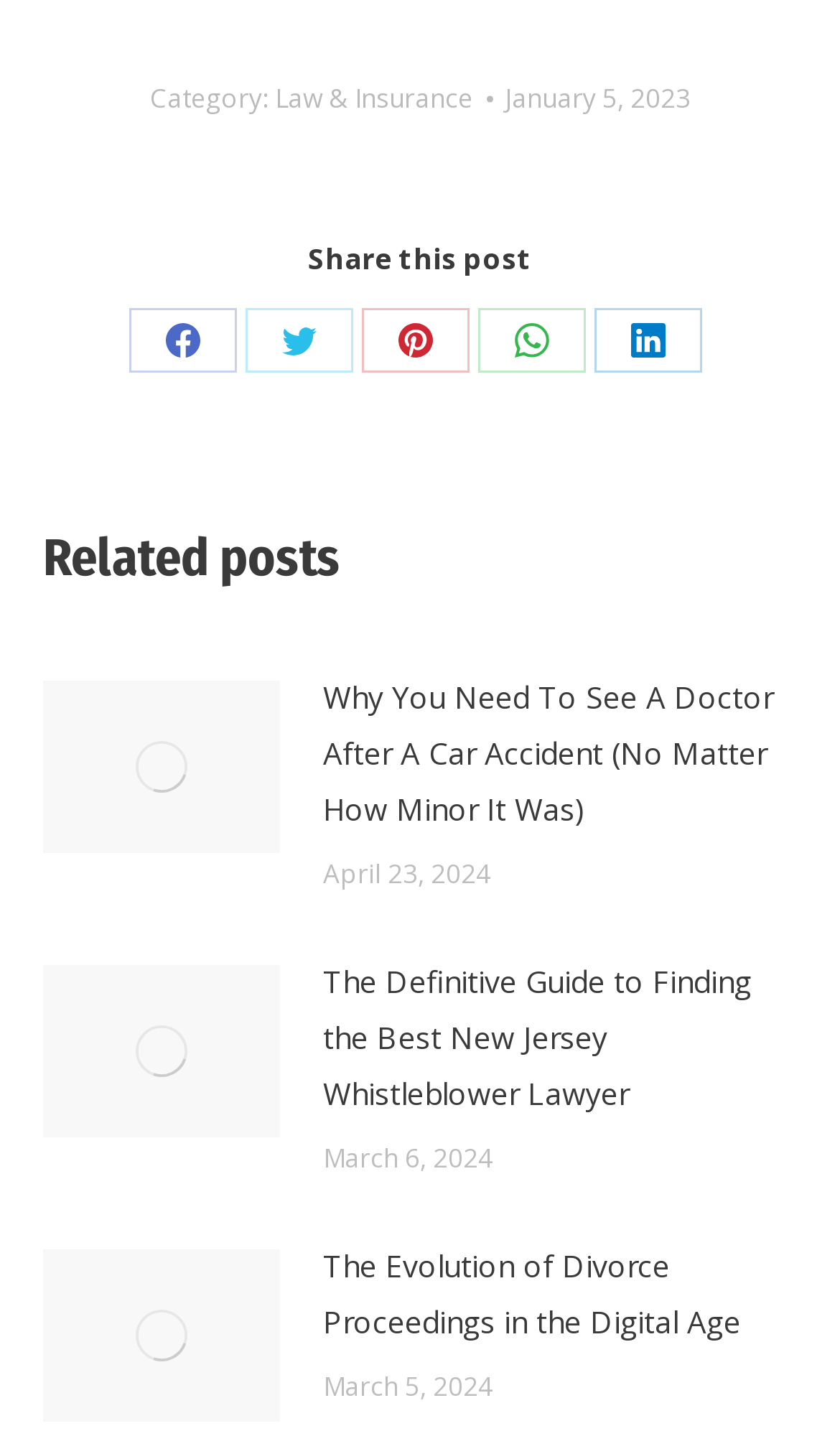Provide the bounding box coordinates of the HTML element described by the text: "name="s" placeholder="Search …" title="Search for:"".

None